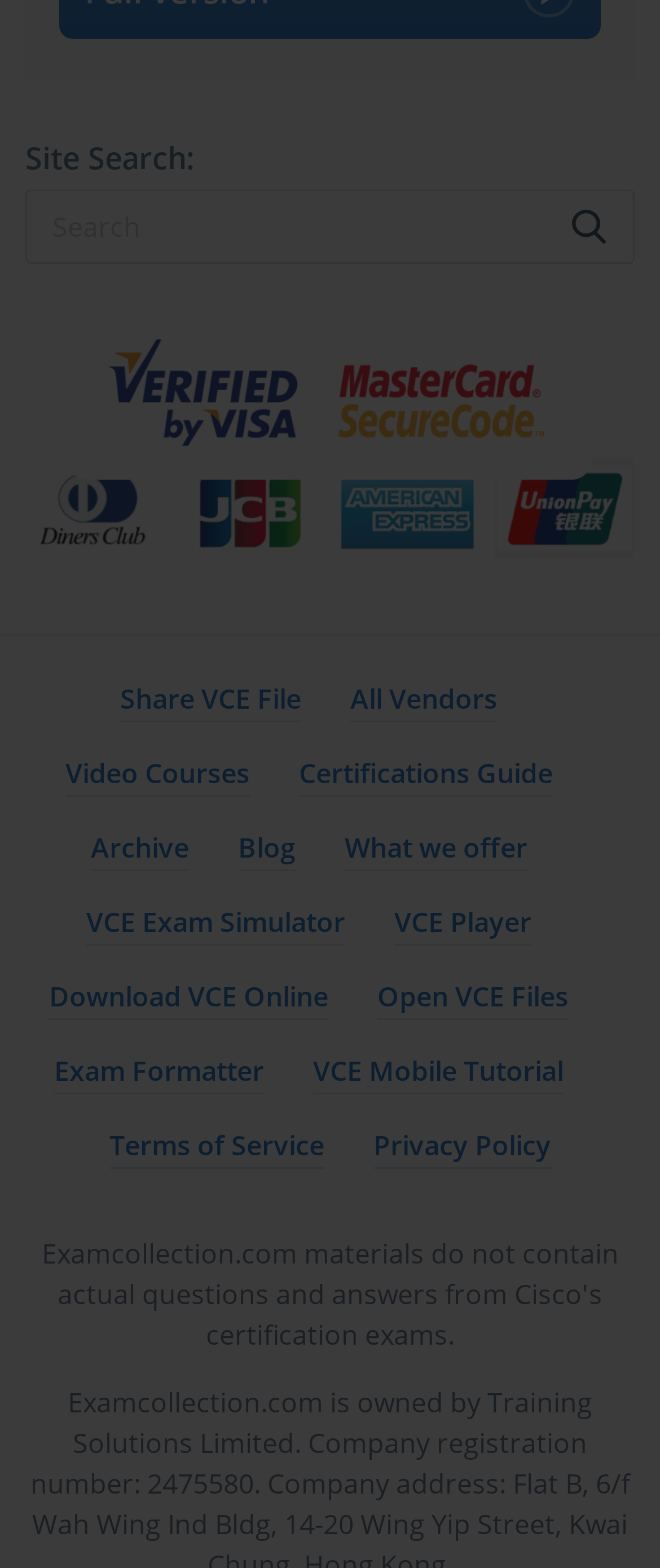Determine the coordinates of the bounding box that should be clicked to complete the instruction: "Read the latest news from Google Valley". The coordinates should be represented by four float numbers between 0 and 1: [left, top, right, bottom].

None